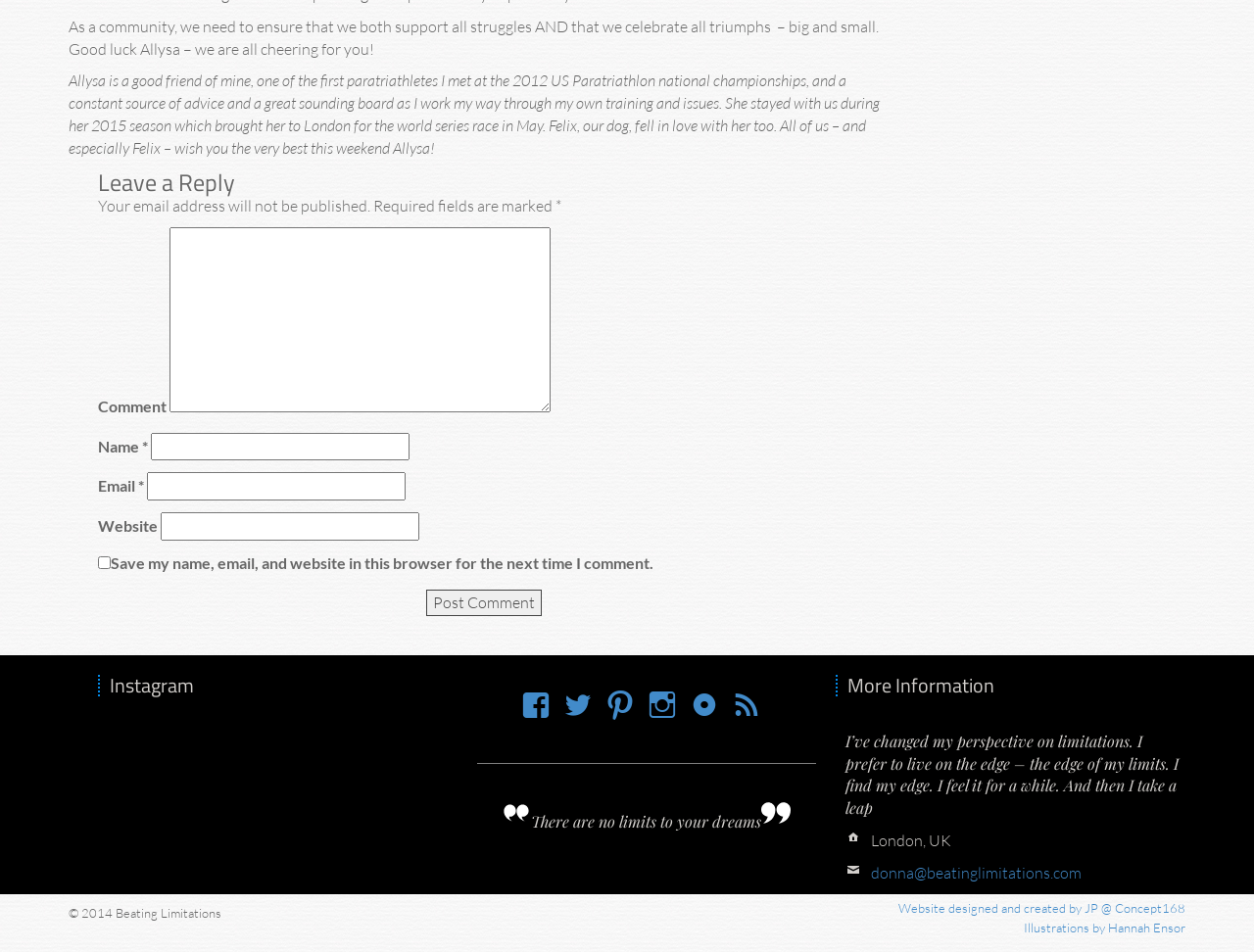What is the location mentioned in the 'More Information' section?
Provide a comprehensive and detailed answer to the question.

The 'More Information' section contains a heading and a quote, followed by the location 'London, UK', which suggests that the author or the website is based in London, UK.